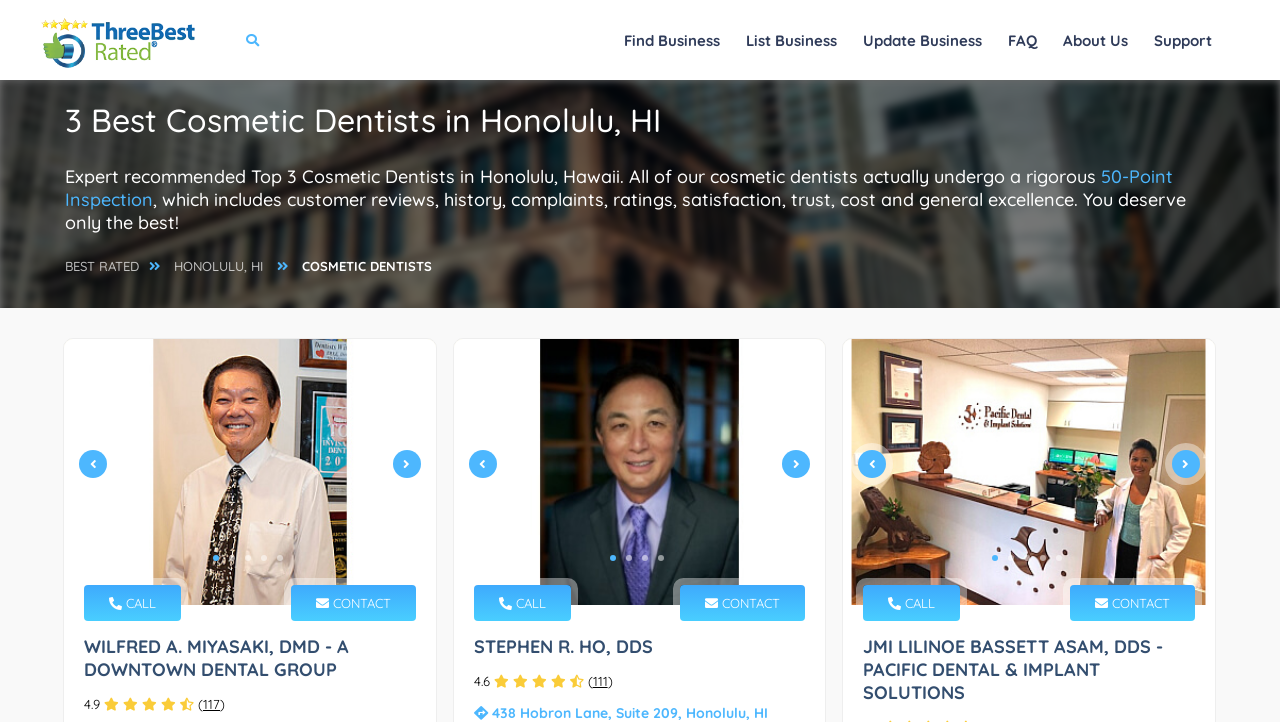What is the name of the website?
Answer the question with detailed information derived from the image.

I found the answer by looking at the top-left corner of the webpage, which contains a link with the website's name.